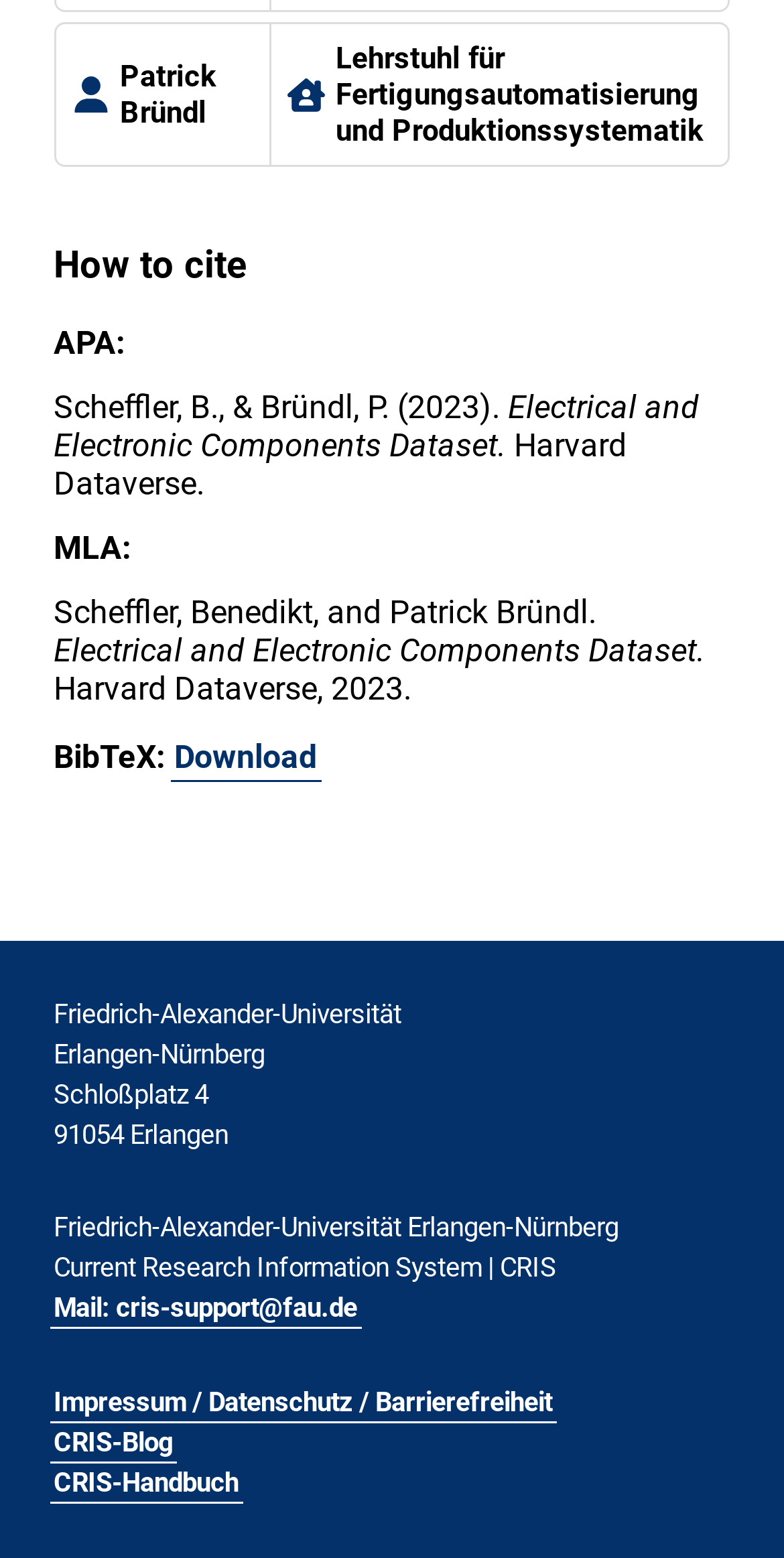Identify the bounding box for the given UI element using the description provided. Coordinates should be in the format (top-left x, top-left y, bottom-right x, bottom-right y) and must be between 0 and 1. Here is the description: CRIS-Handbuch

[0.063, 0.939, 0.309, 0.965]